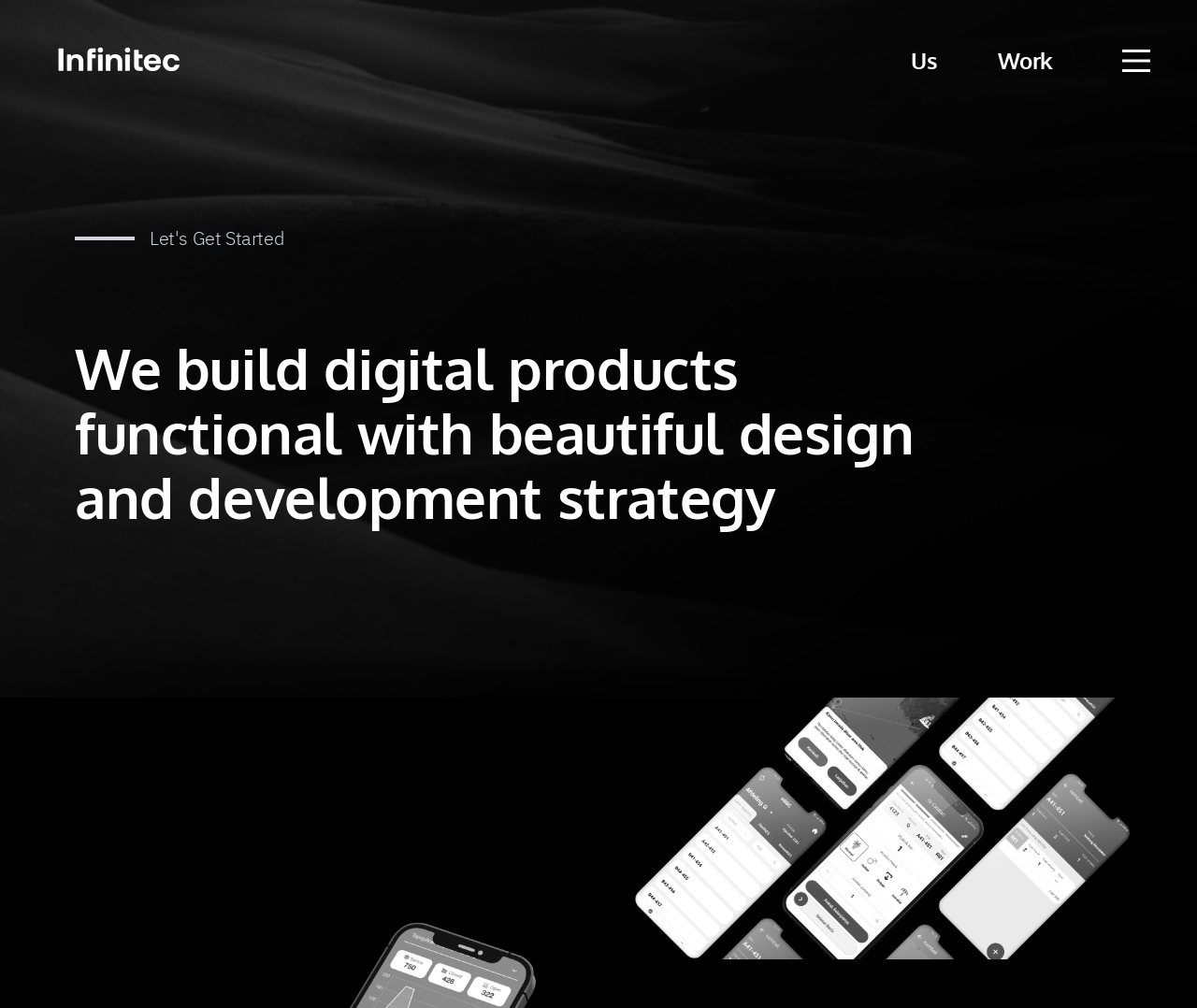Identify the bounding box coordinates for the UI element described as: "X". The coordinates should be provided as four floats between 0 and 1: [left, top, right, bottom].

None